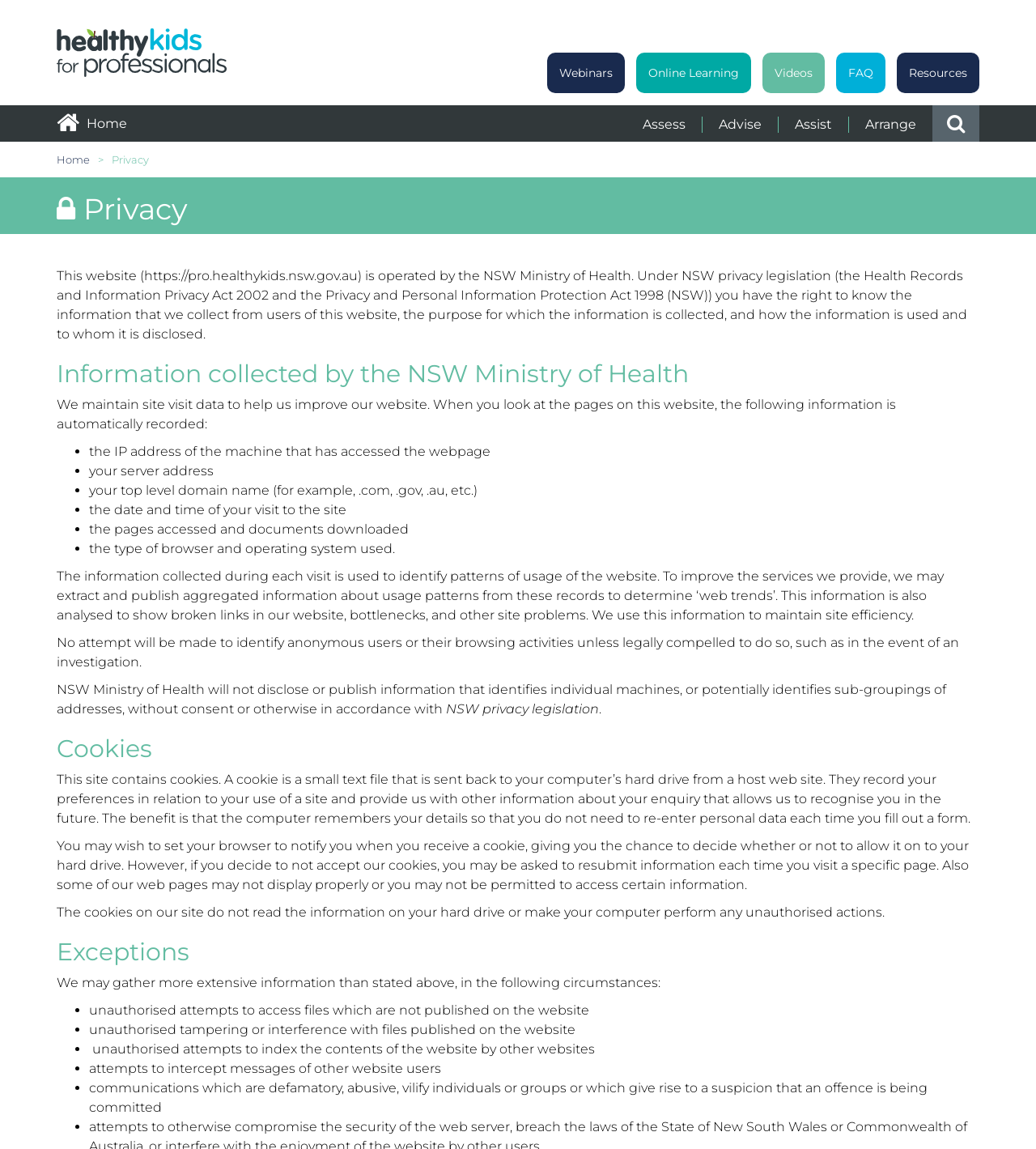Can you find the bounding box coordinates for the element to click on to achieve the instruction: "Click on the 'Webinars' link"?

[0.528, 0.046, 0.603, 0.081]